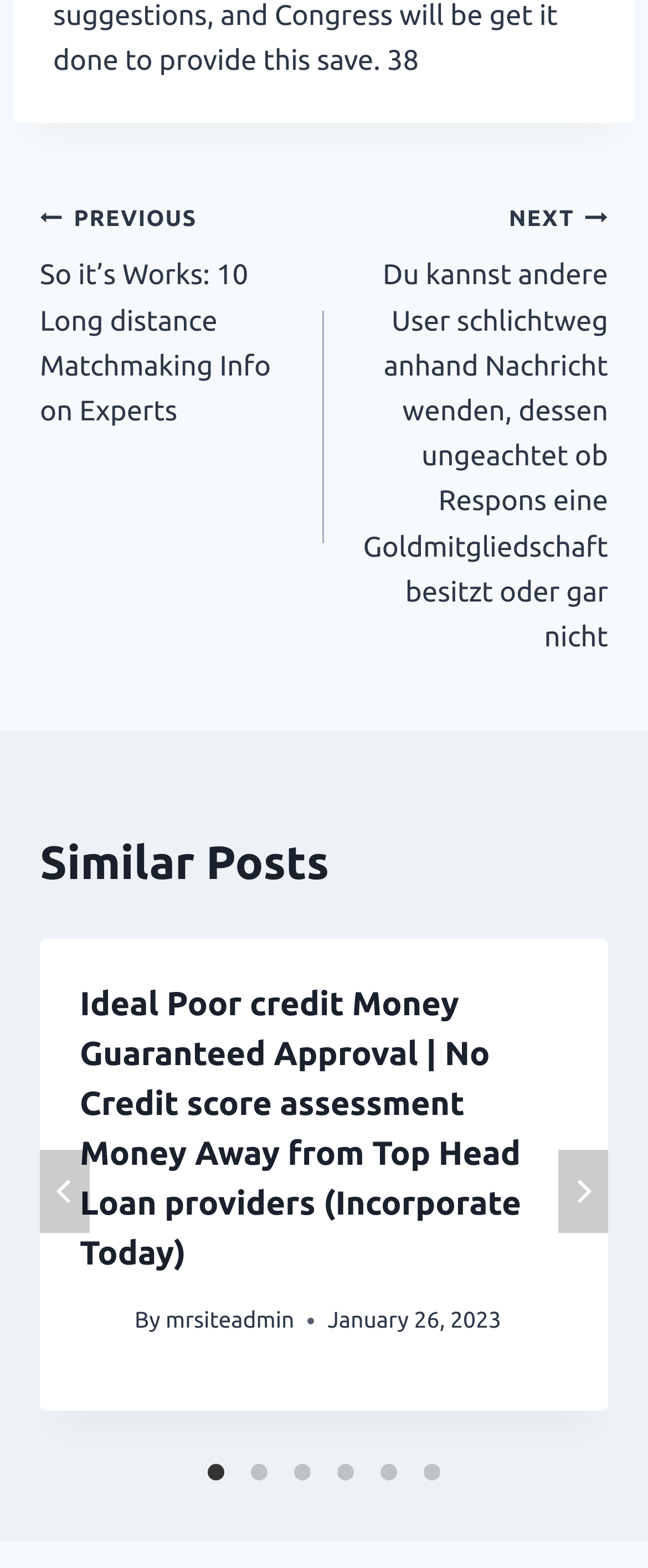Pinpoint the bounding box coordinates of the element you need to click to execute the following instruction: "Click on the 'NEXT' link". The bounding box should be represented by four float numbers between 0 and 1, in the format [left, top, right, bottom].

[0.5, 0.124, 0.938, 0.421]